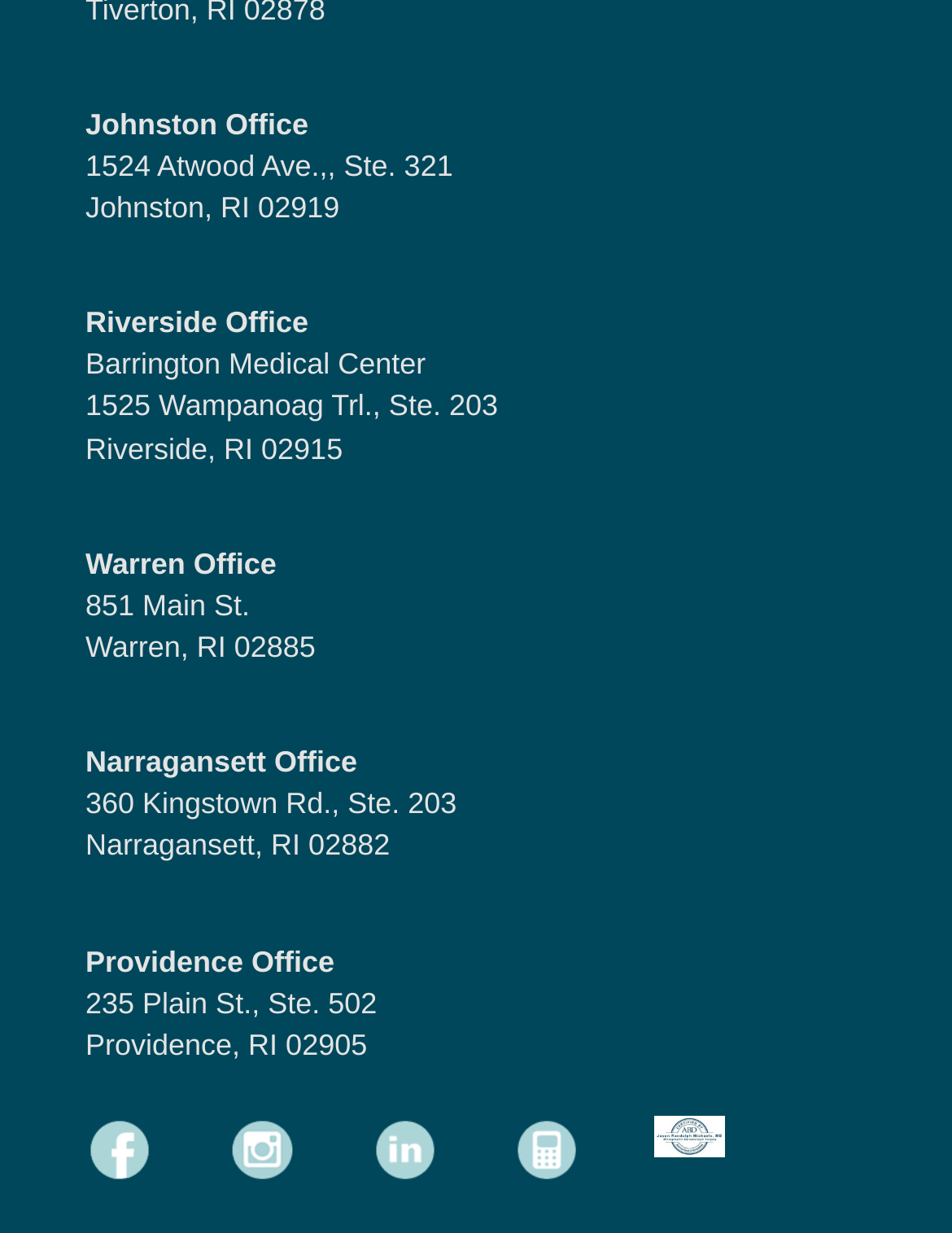Please identify the bounding box coordinates of the clickable area that will allow you to execute the instruction: "View Riverside Office address".

[0.09, 0.282, 0.447, 0.309]